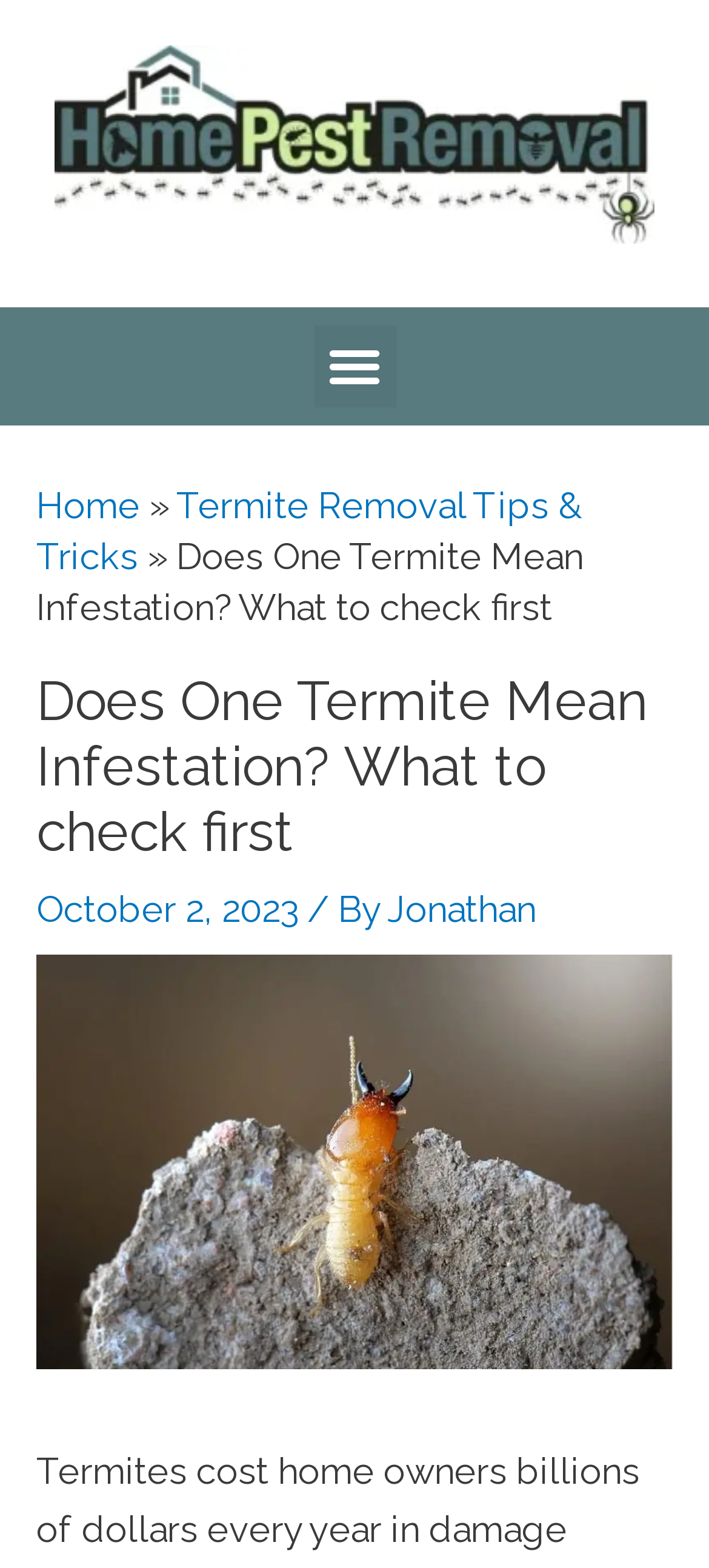What is the date of the article?
Observe the image and answer the question with a one-word or short phrase response.

October 2, 2023